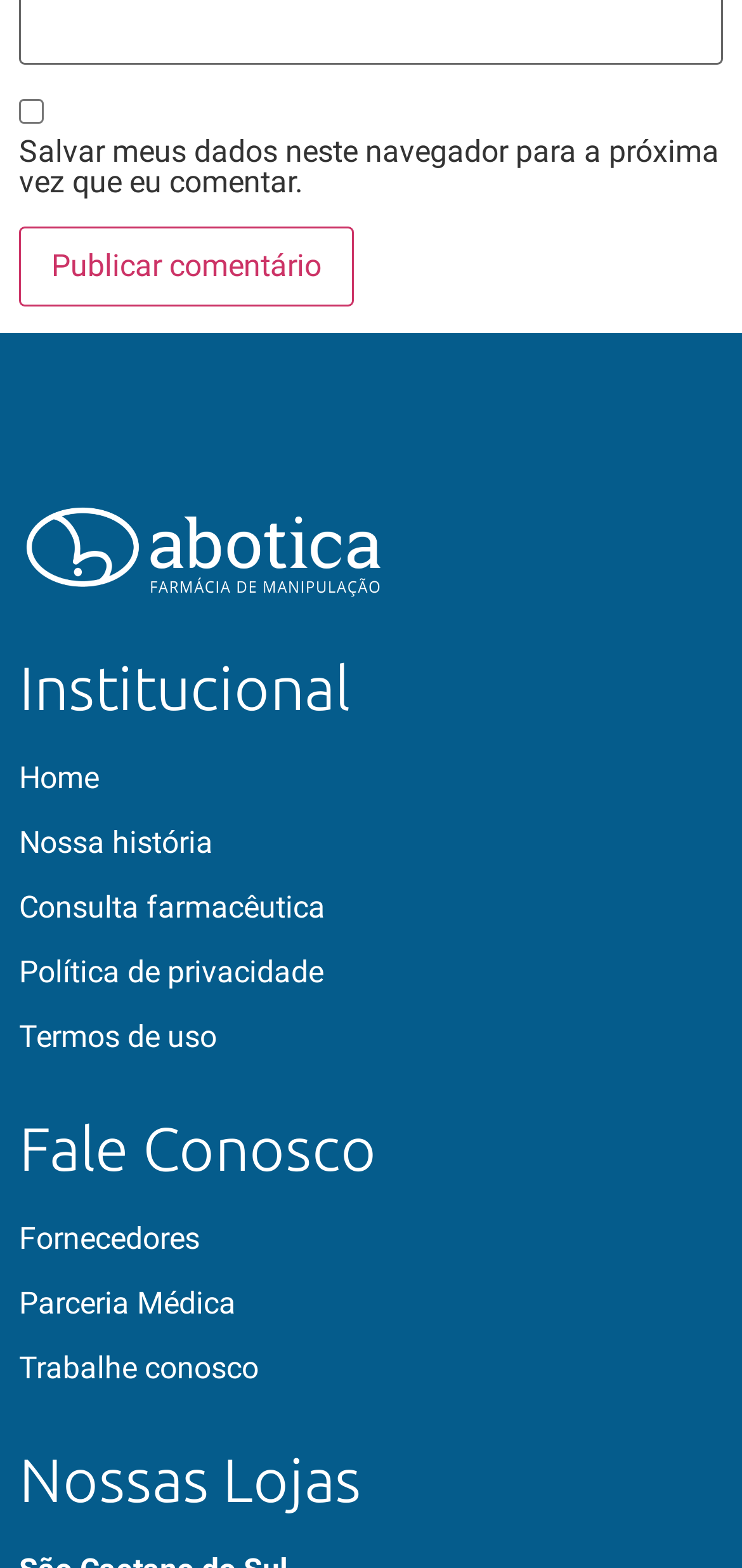Pinpoint the bounding box coordinates of the area that must be clicked to complete this instruction: "read the recent post about gift ideas".

None